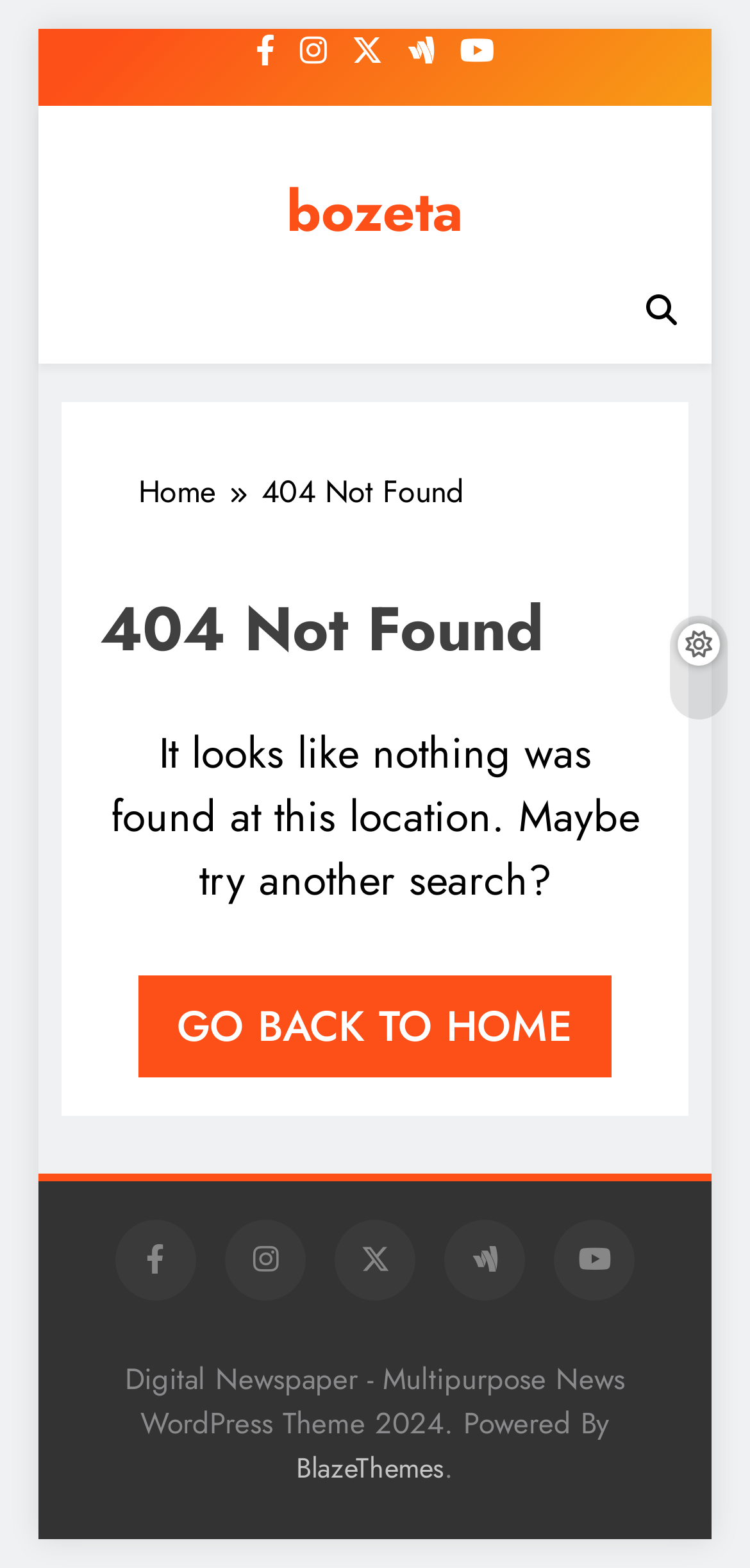From the webpage screenshot, predict the bounding box of the UI element that matches this description: "BlazeThemes".

[0.395, 0.923, 0.592, 0.948]